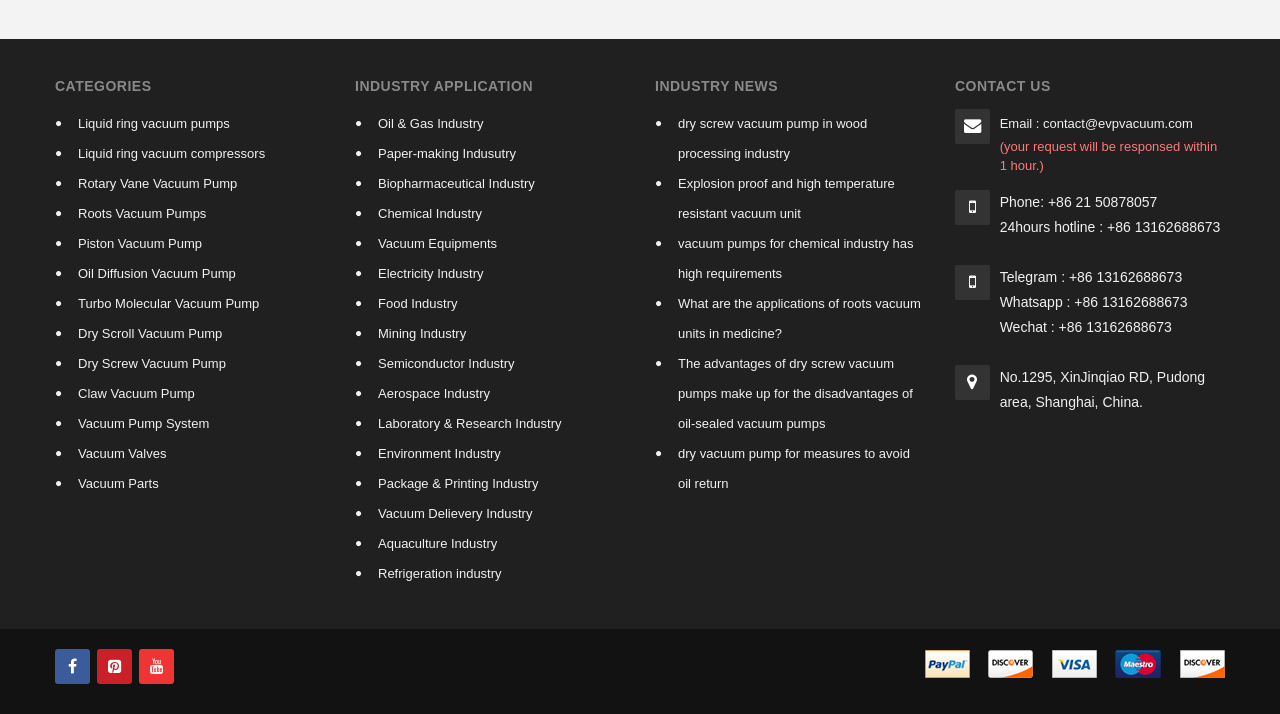Locate the bounding box coordinates of the clickable region to complete the following instruction: "Learn more about Vacuum Pump System."

[0.061, 0.573, 0.254, 0.615]